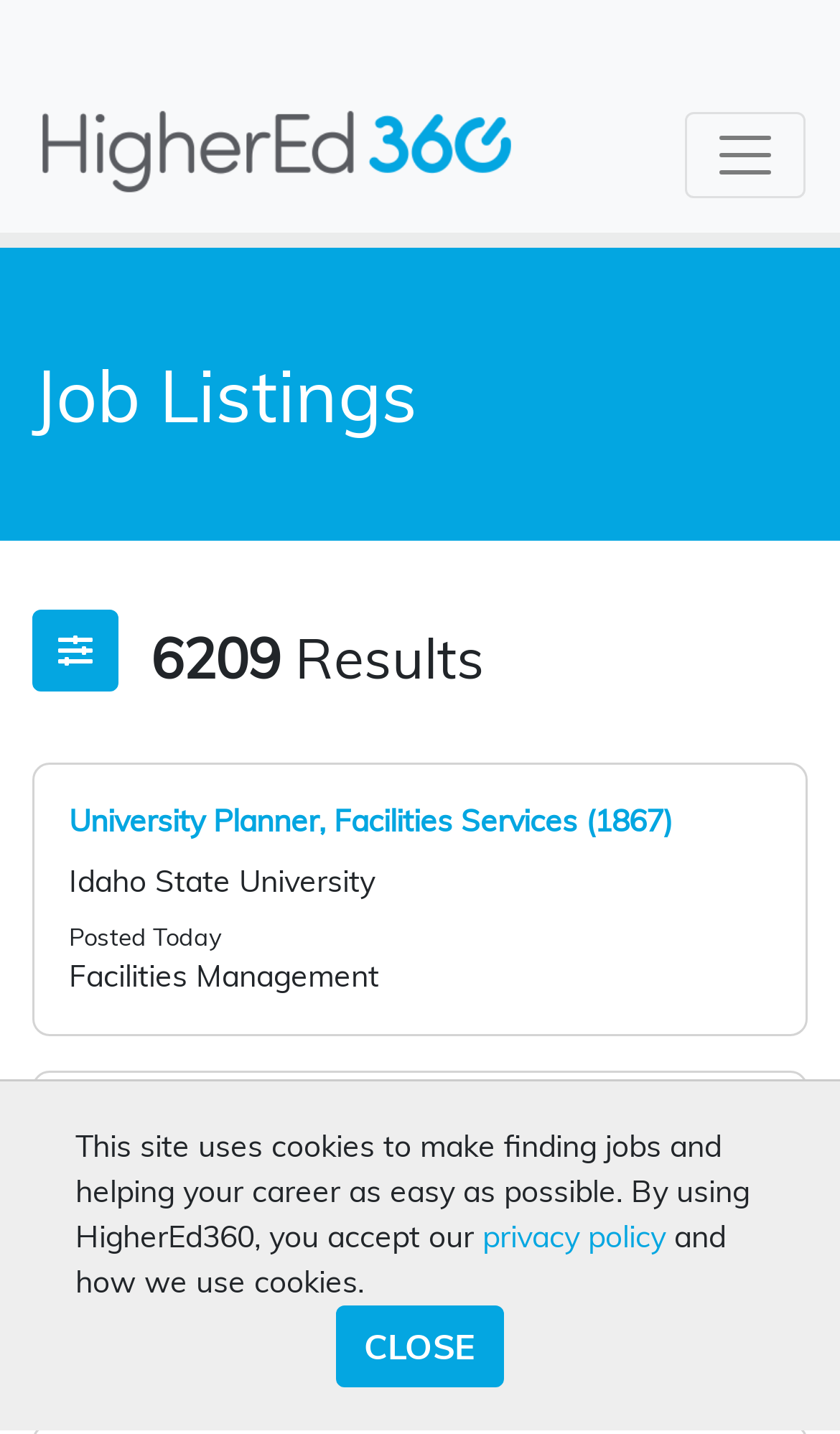Using the information from the screenshot, answer the following question thoroughly:
How many job listings are there?

The answer can be found in the heading '6209 Results' which is located below the main heading 'Job Listings'.